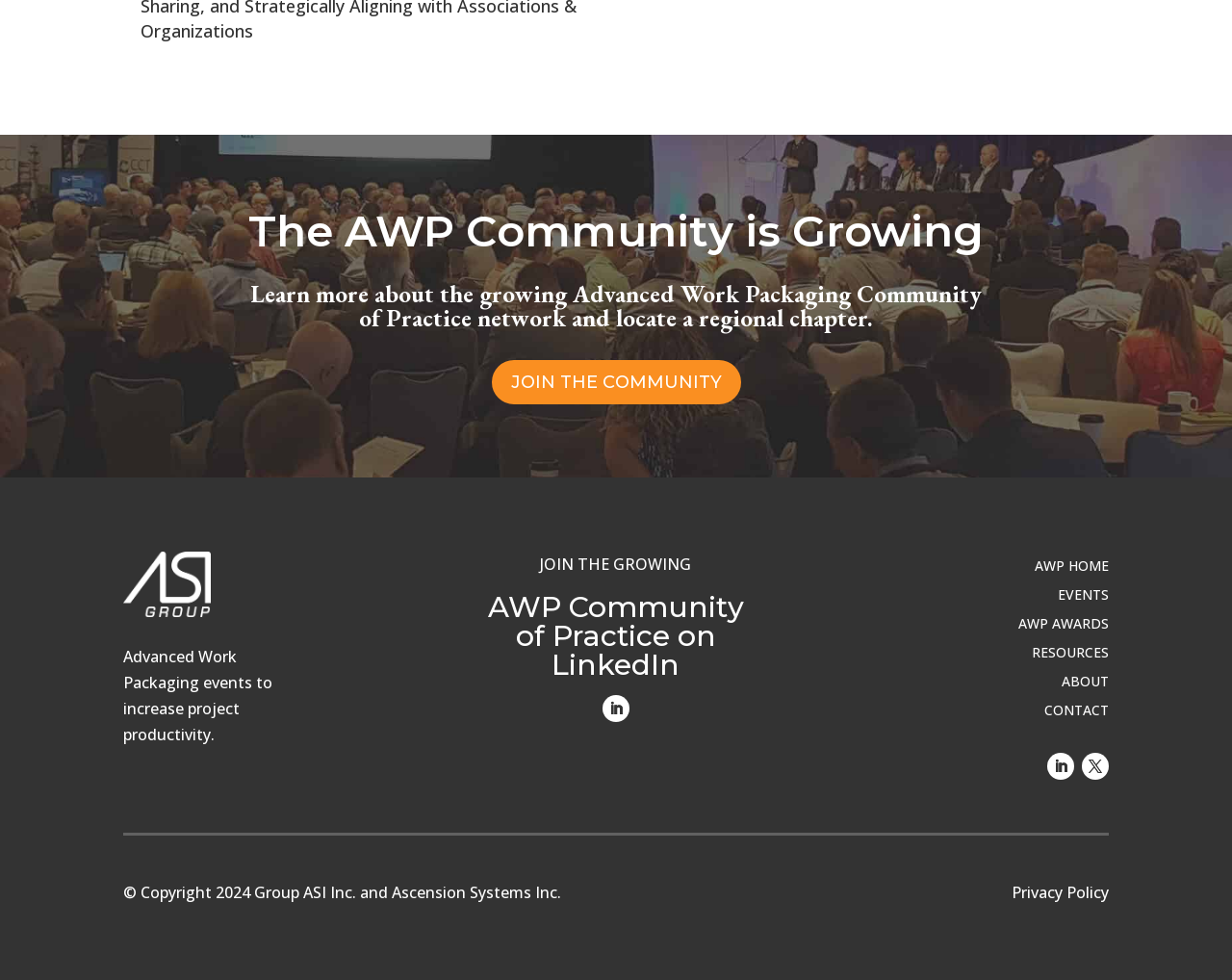What are the different sections available on the webpage? Refer to the image and provide a one-word or short phrase answer.

AWP HOME, EVENTS, AWP AWARDS, RESOURCES, ABOUT, CONTACT